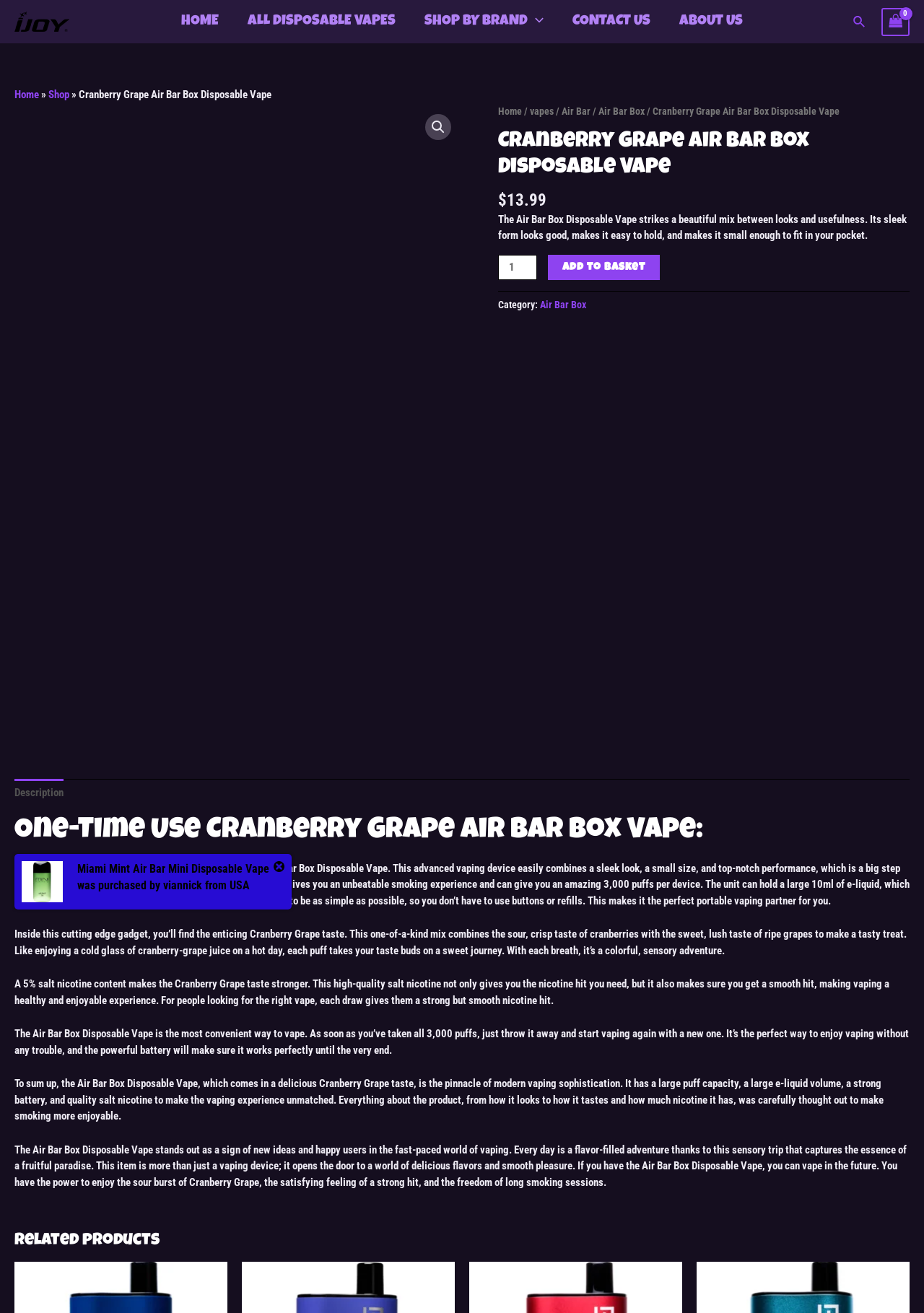Locate the bounding box coordinates of the clickable region necessary to complete the following instruction: "Click the 'Air Bar Box' link". Provide the coordinates in the format of four float numbers between 0 and 1, i.e., [left, top, right, bottom].

[0.584, 0.227, 0.634, 0.236]